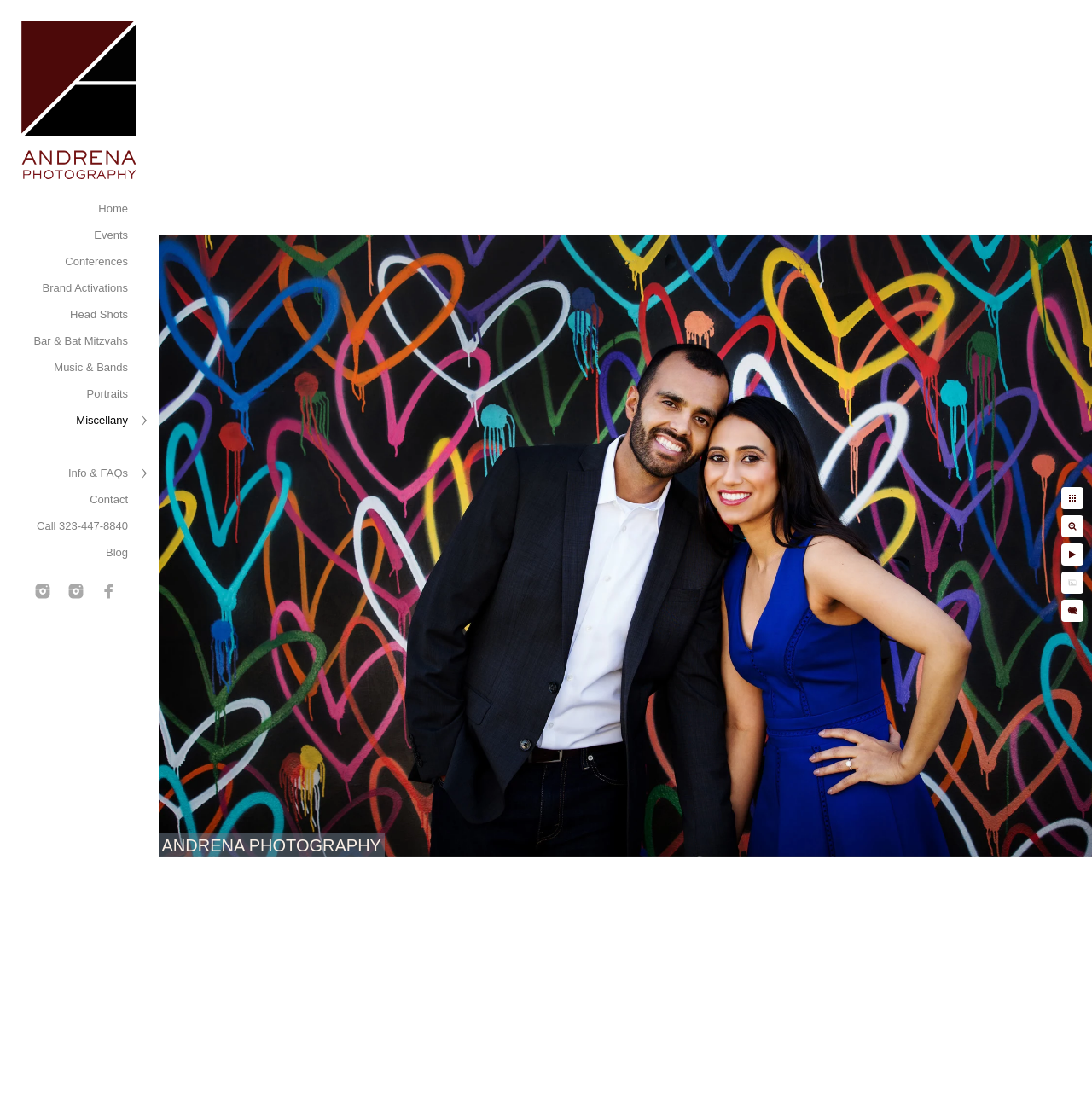Please analyze the image and give a detailed answer to the question:
What is the photographer's name?

The photographer's name is Andrena, which can be found in the top-left corner of the webpage as a link and an image, indicating that it is the logo of the photographer's website.